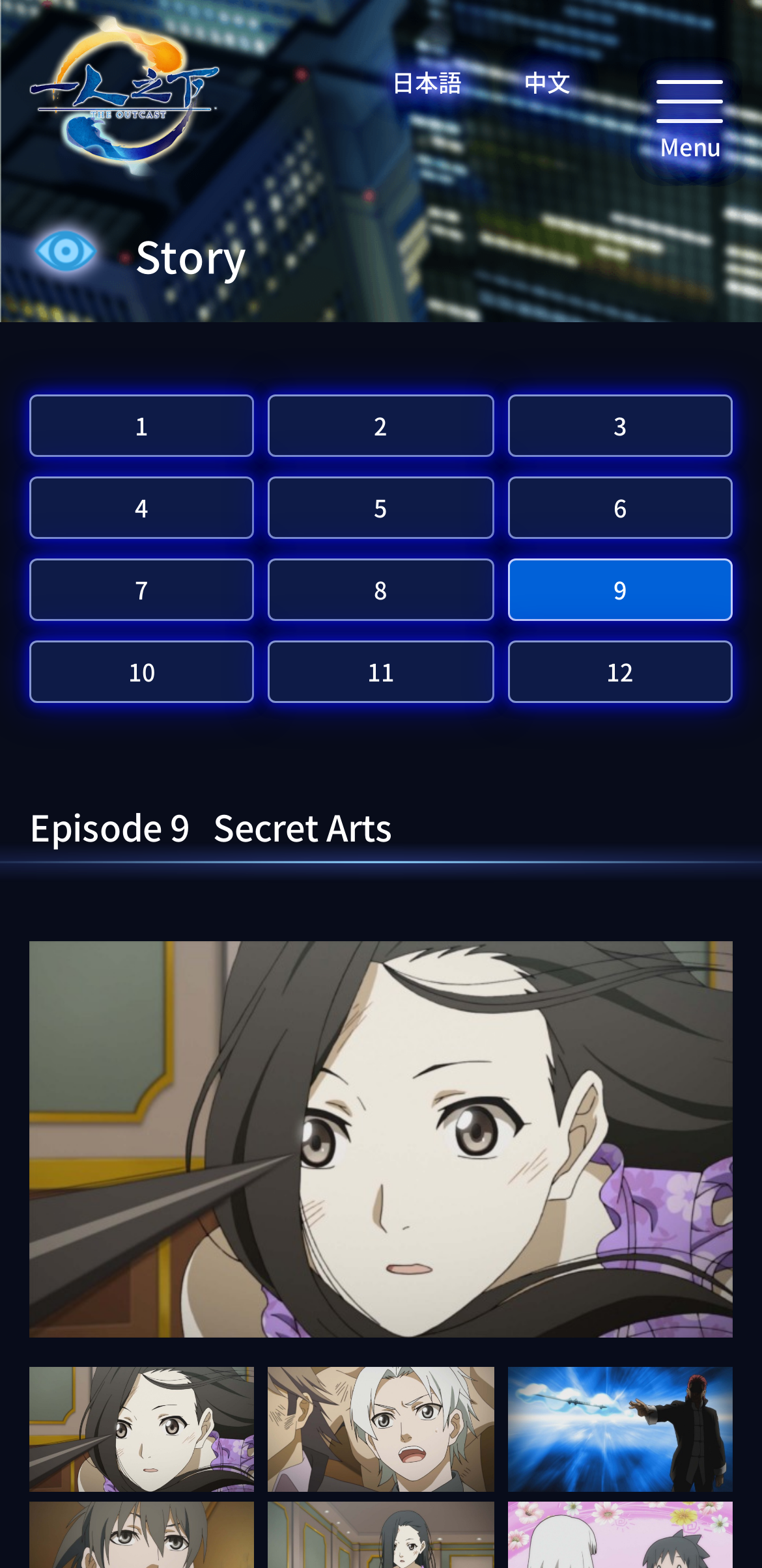Identify the bounding box coordinates of the HTML element based on this description: "alt="一人之下 the outcast"".

[0.038, 0.093, 0.29, 0.113]